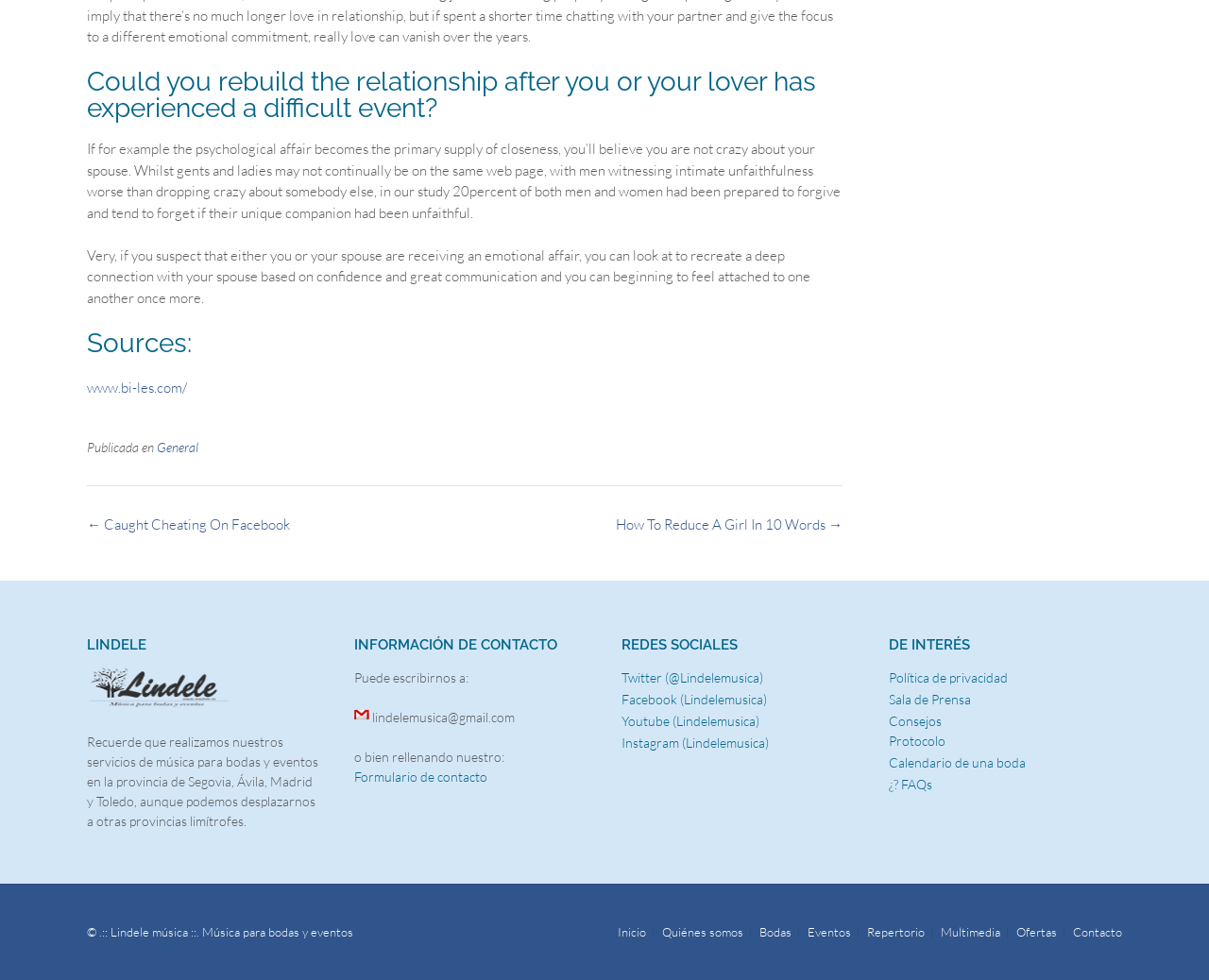Answer the question using only one word or a concise phrase: What is the primary service offered?

Music for weddings and events